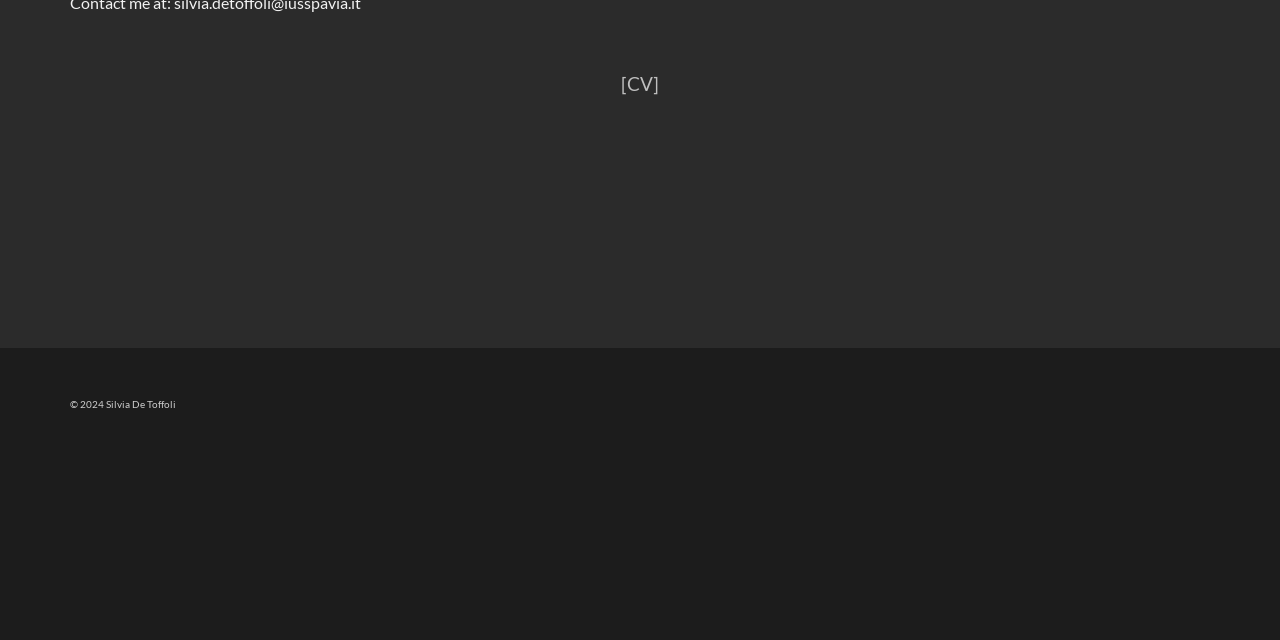Bounding box coordinates should be provided in the format (top-left x, top-left y, bottom-right x, bottom-right y) with all values between 0 and 1. Identify the bounding box for this UI element: +1 (855) 4SHAKEN

None